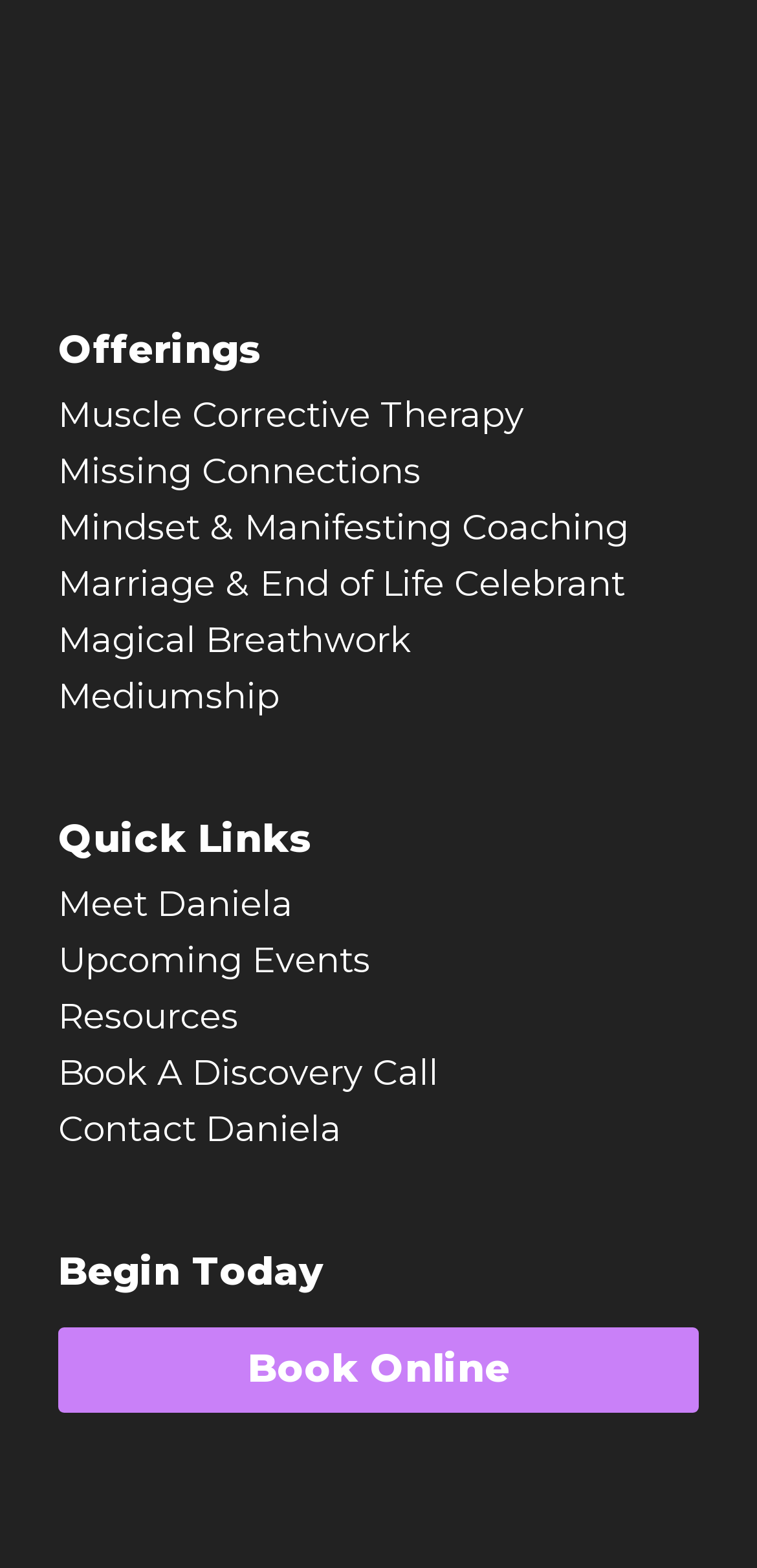What is the last link in the 'Offerings' section?
Based on the image, provide a one-word or brief-phrase response.

Mediumship